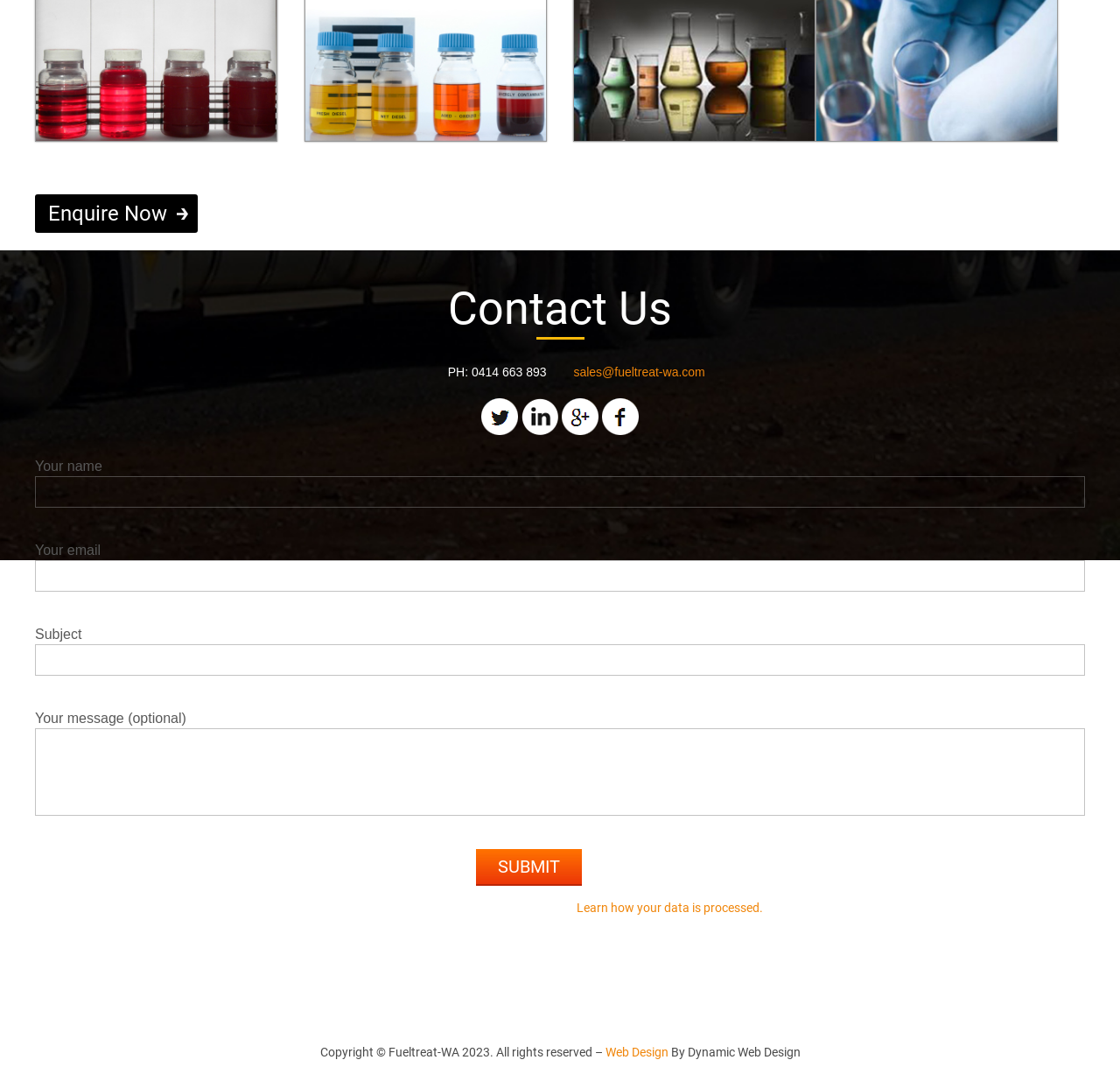Calculate the bounding box coordinates of the UI element given the description: "alt="Table Decor" name="NavigationButton18" title="Table Decor"".

None